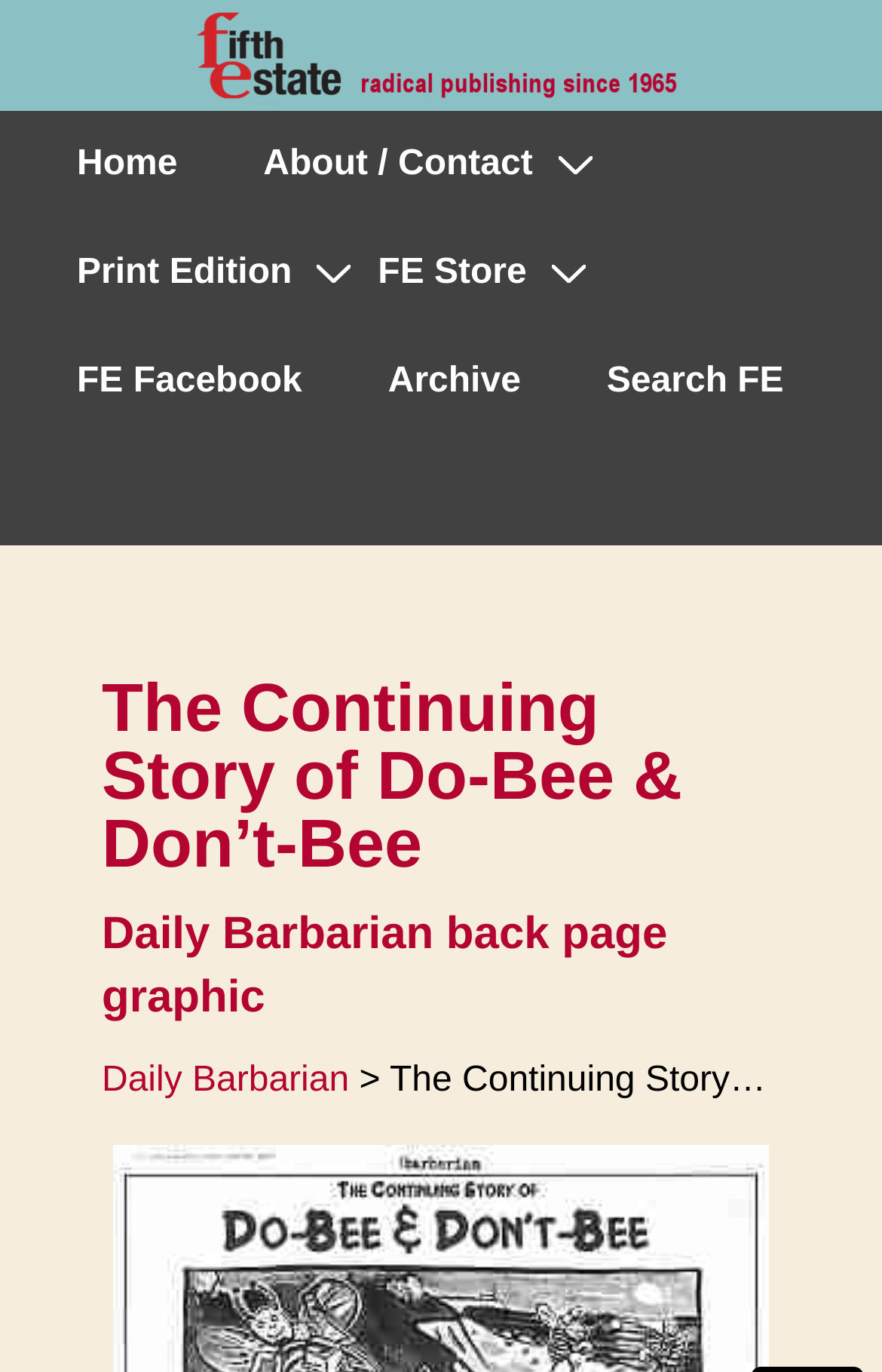Please find the bounding box coordinates (top-left x, top-left y, bottom-right x, bottom-right y) in the screenshot for the UI element described as follows: Daily Barbarian

[0.115, 0.774, 0.396, 0.802]